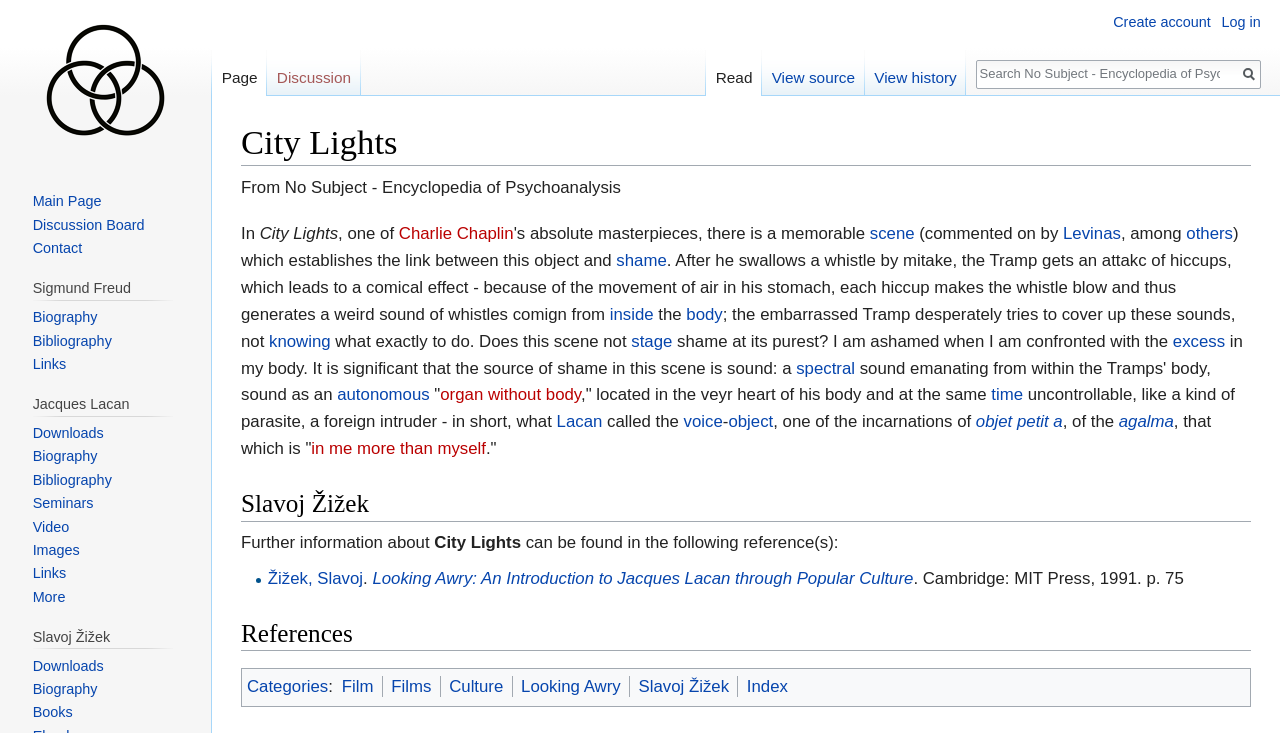Based on the element description: "Video", identify the bounding box coordinates for this UI element. The coordinates must be four float numbers between 0 and 1, listed as [left, top, right, bottom].

[0.025, 0.707, 0.054, 0.729]